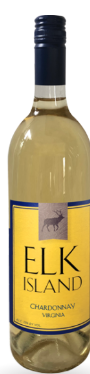Where can this wine be found?
Using the image provided, answer with just one word or phrase.

Tasting room, Once Upon a Vine, and Wegman’s in Richmond, VA